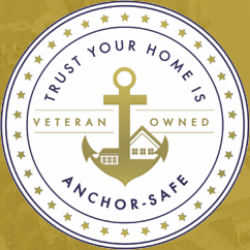Give a thorough caption of the image, focusing on all visible elements.

The image features the emblem of Anchor-Safe Home Inspections, showcasing a circular design that symbolizes trust and security in home inspections. At the center, a prominent anchor is complemented by a house illustration, reinforcing the brand's commitment to providing safe and reliable services. Surrounding the anchor are the words "TRUST YOUR HOME IS" at the top and "ANCHOR-SAFE" at the bottom, signifying the company's dedication to quality and safety. The phrase "VETERAN OWNED" emphasizes its roots in military service, appealing to both local and broader communities who value veteran enterprises. The background depicts a golden hue, enhancing the image's warmth and inviting nature, while stars encircling the emblem add a touch of prestige and professionalism.